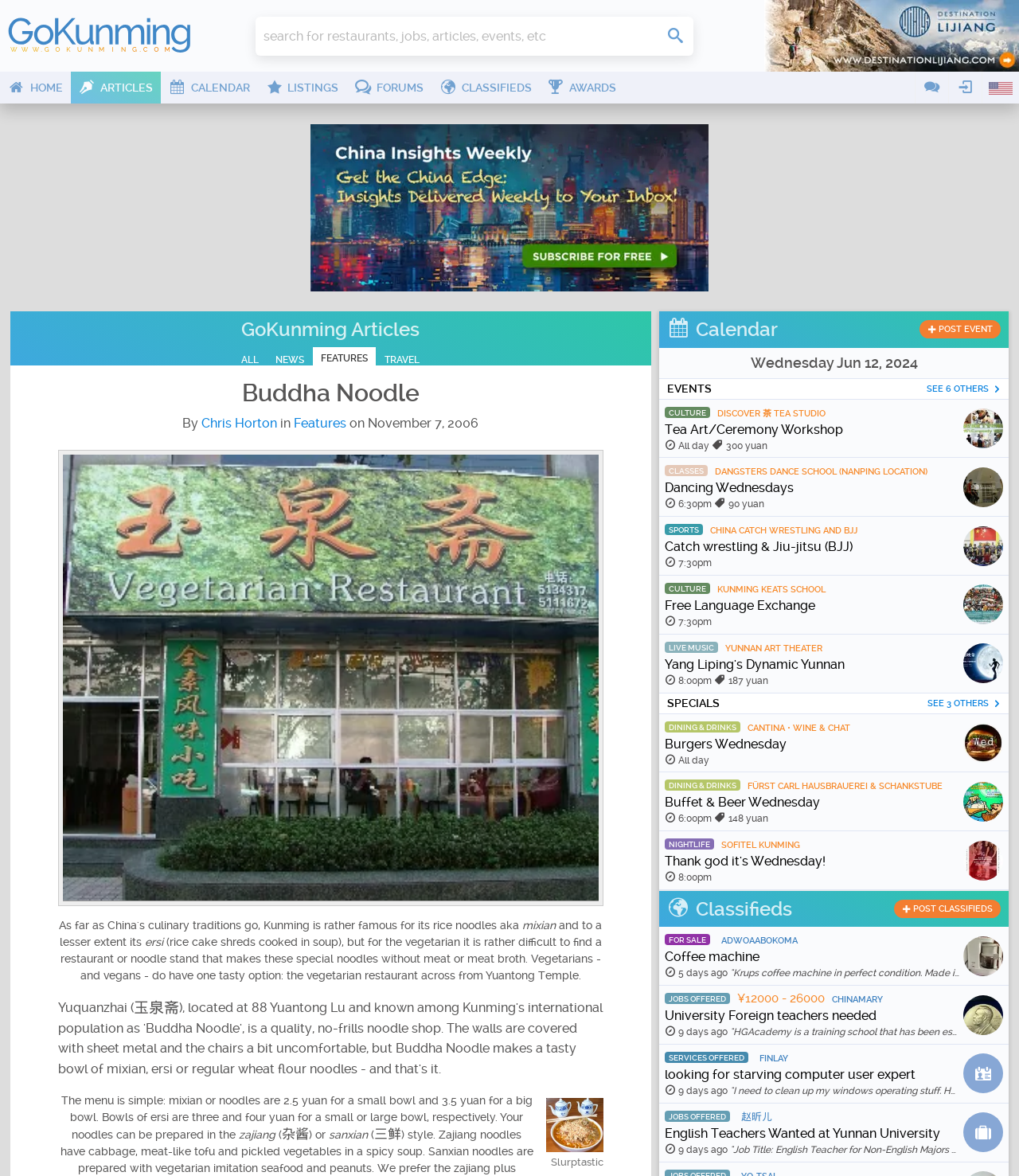What is the language of the website?
Please answer the question with a detailed response using the information from the screenshot.

I determined the answer by looking at the image 'English' and the text content of the webpage, which suggests that the website is in English language.